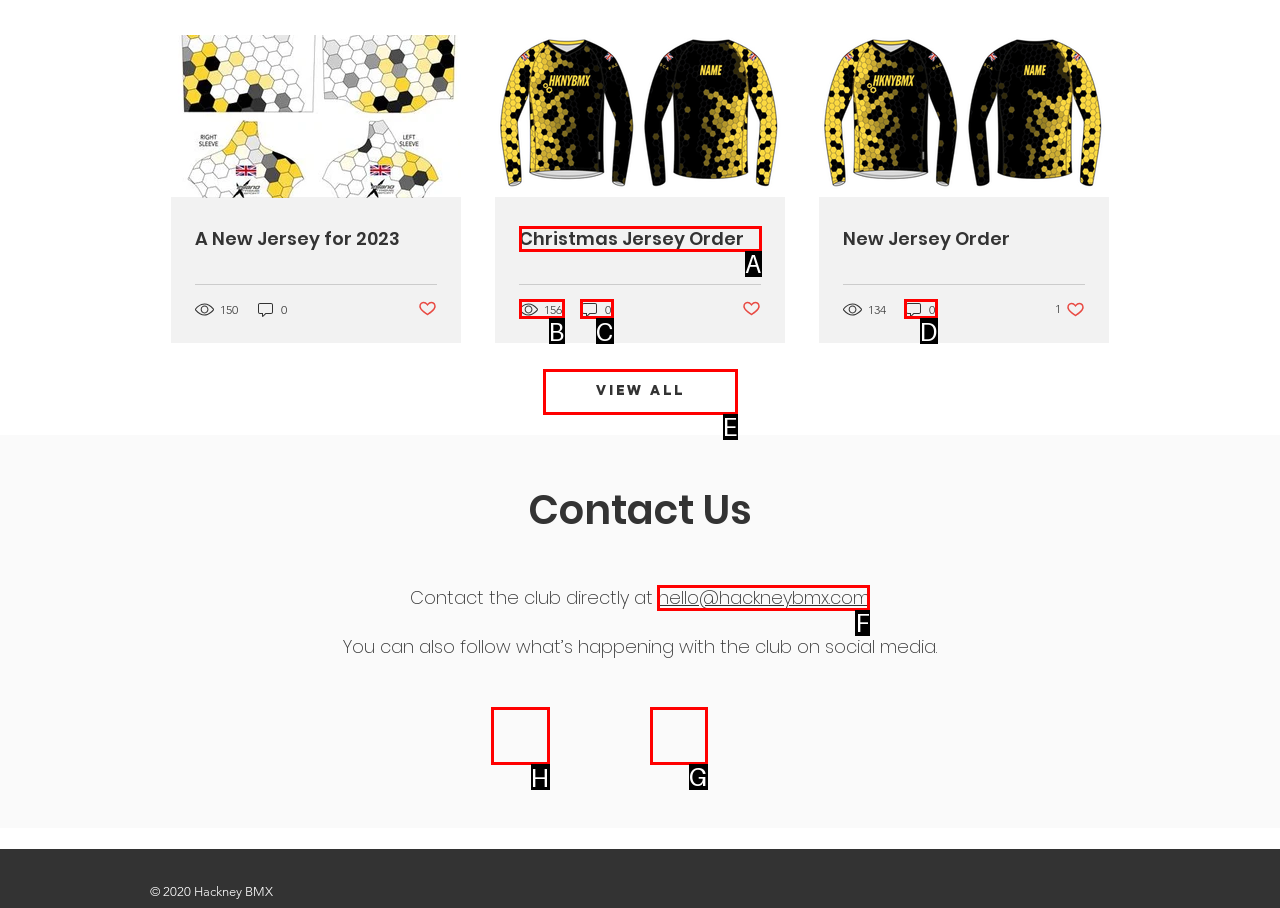What option should I click on to execute the task: Follow on Facebook? Give the letter from the available choices.

H